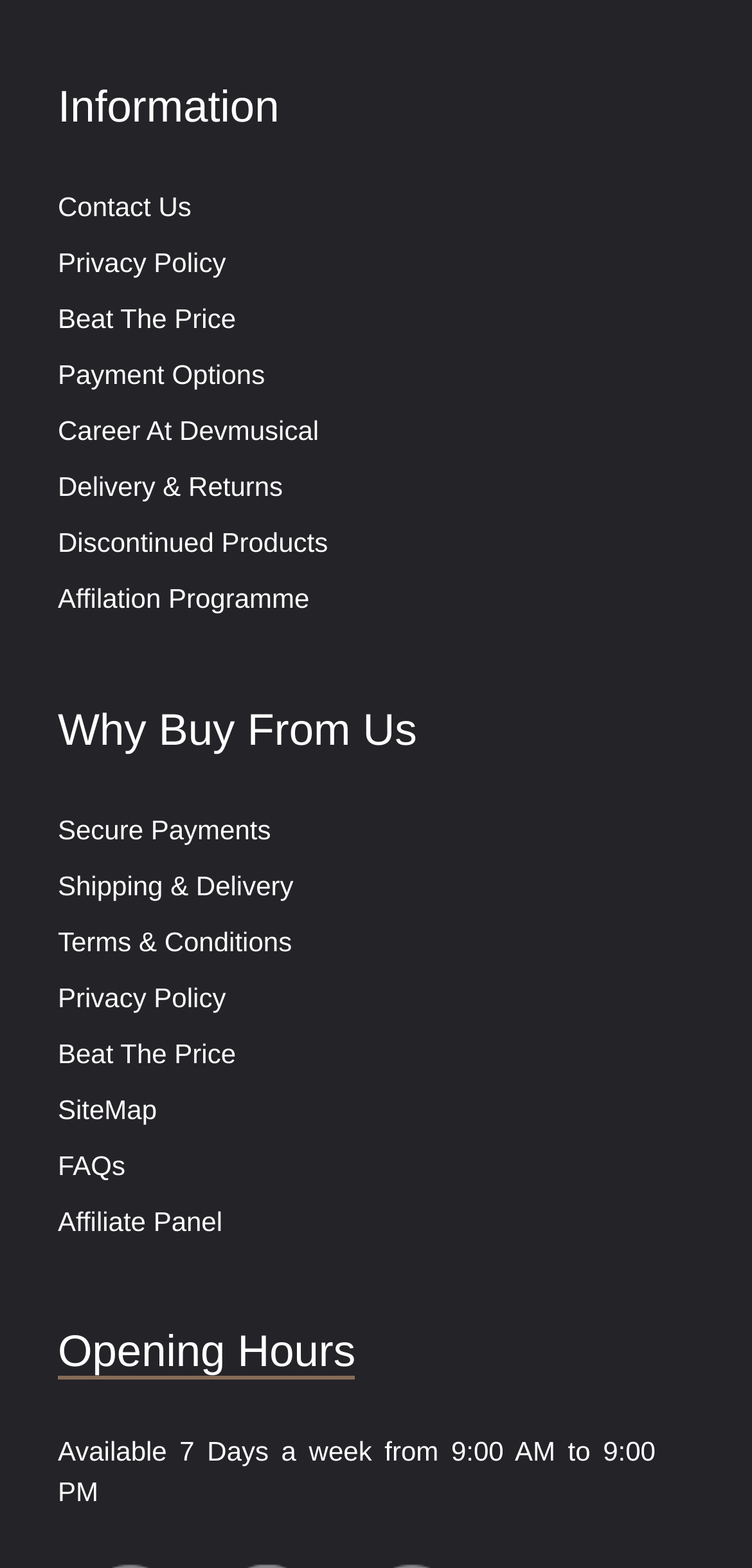Give the bounding box coordinates for the element described by: "Secure Payments".

[0.077, 0.519, 0.36, 0.539]